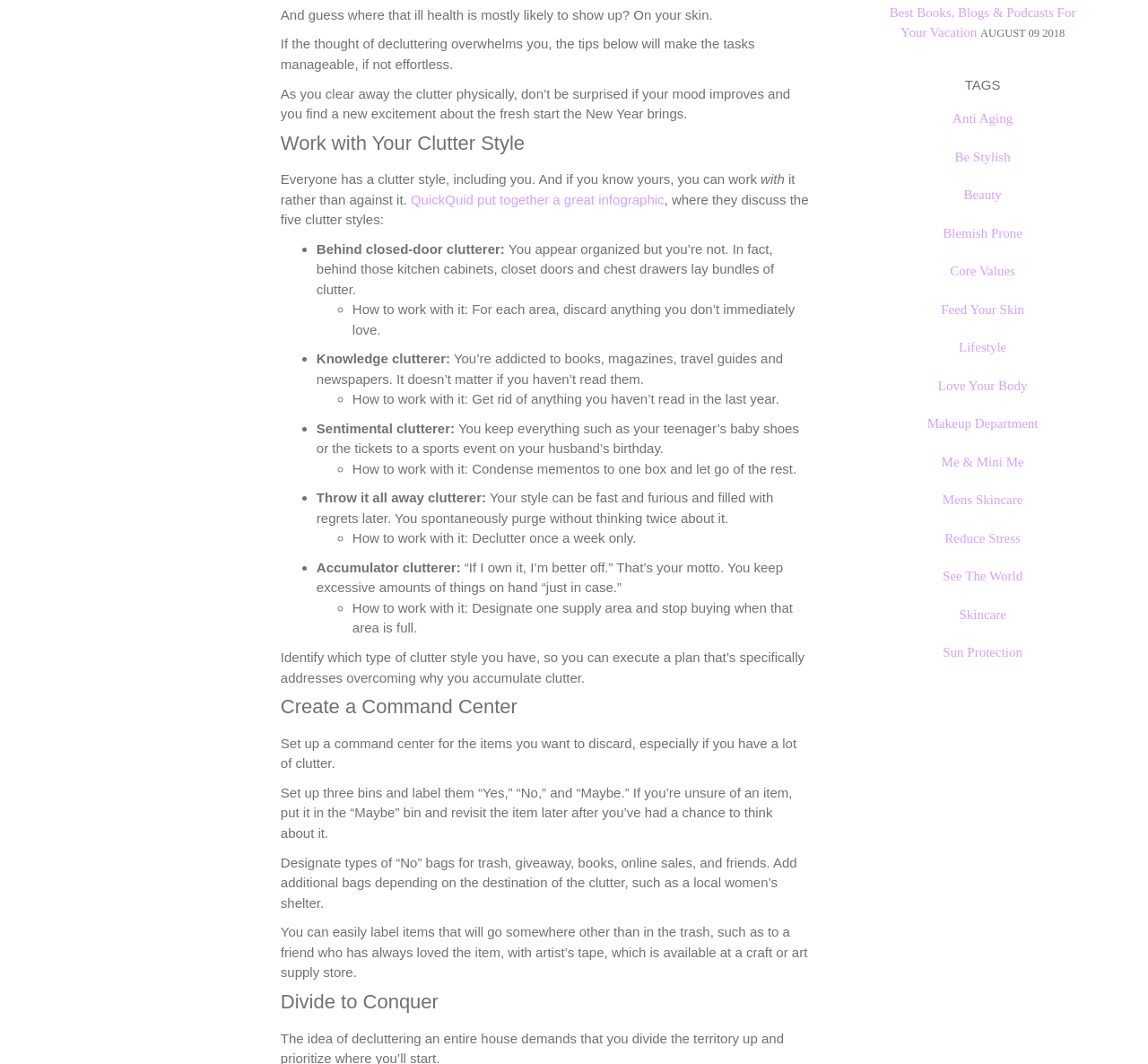Identify the bounding box of the UI component described as: "Feed Your Skin".

[0.82, 0.284, 0.892, 0.297]